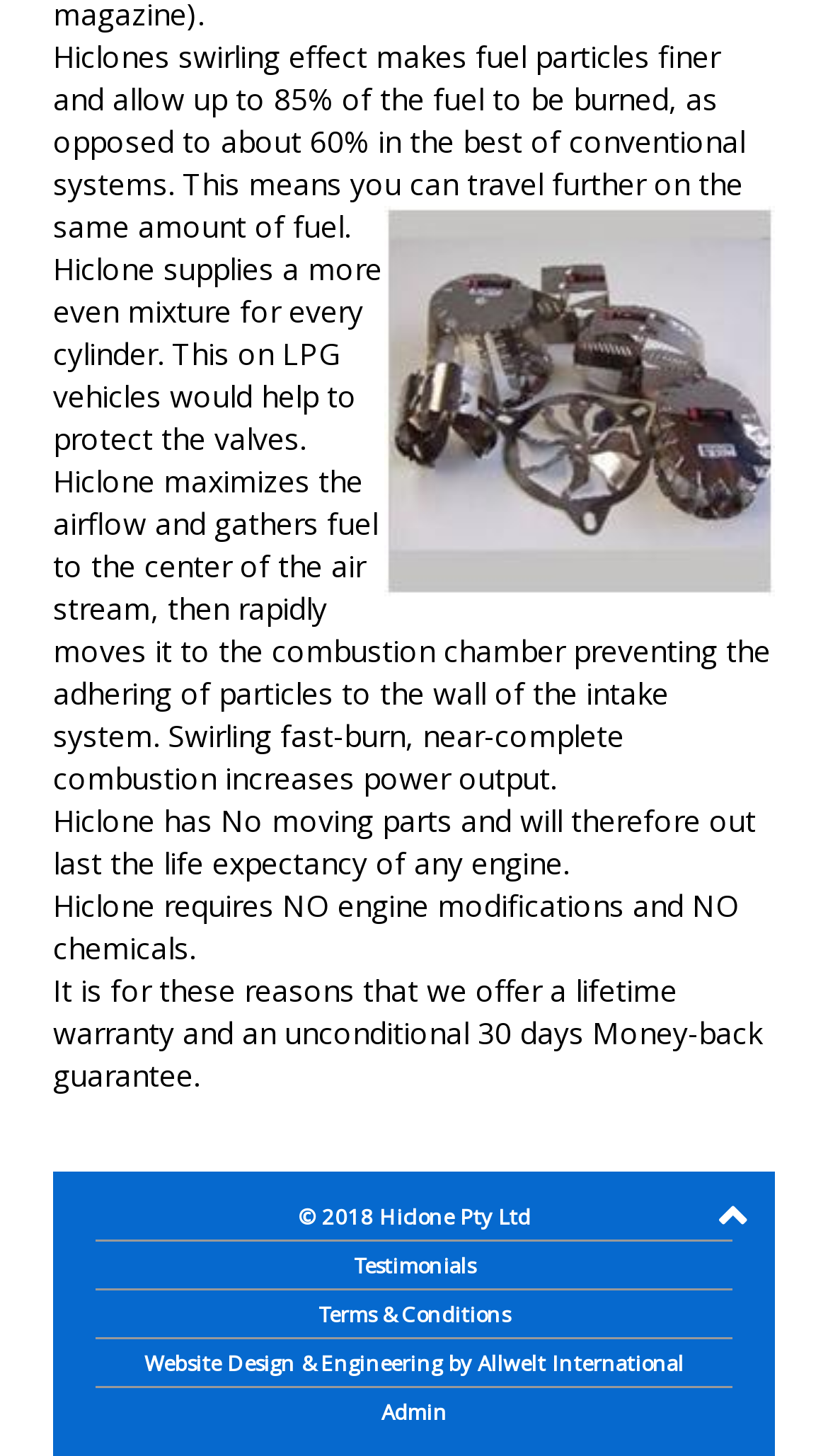What is the advantage of Hiclone in terms of engine protection?
Provide a detailed and extensive answer to the question.

The webpage states that Hiclone supplies a more even mixture for every cylinder, which helps to protect the valves, especially on LPG vehicles.